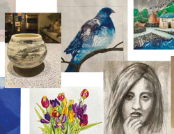Please answer the following question using a single word or phrase: What event does the image reflect?

The PRE-LOVED ART FAIR